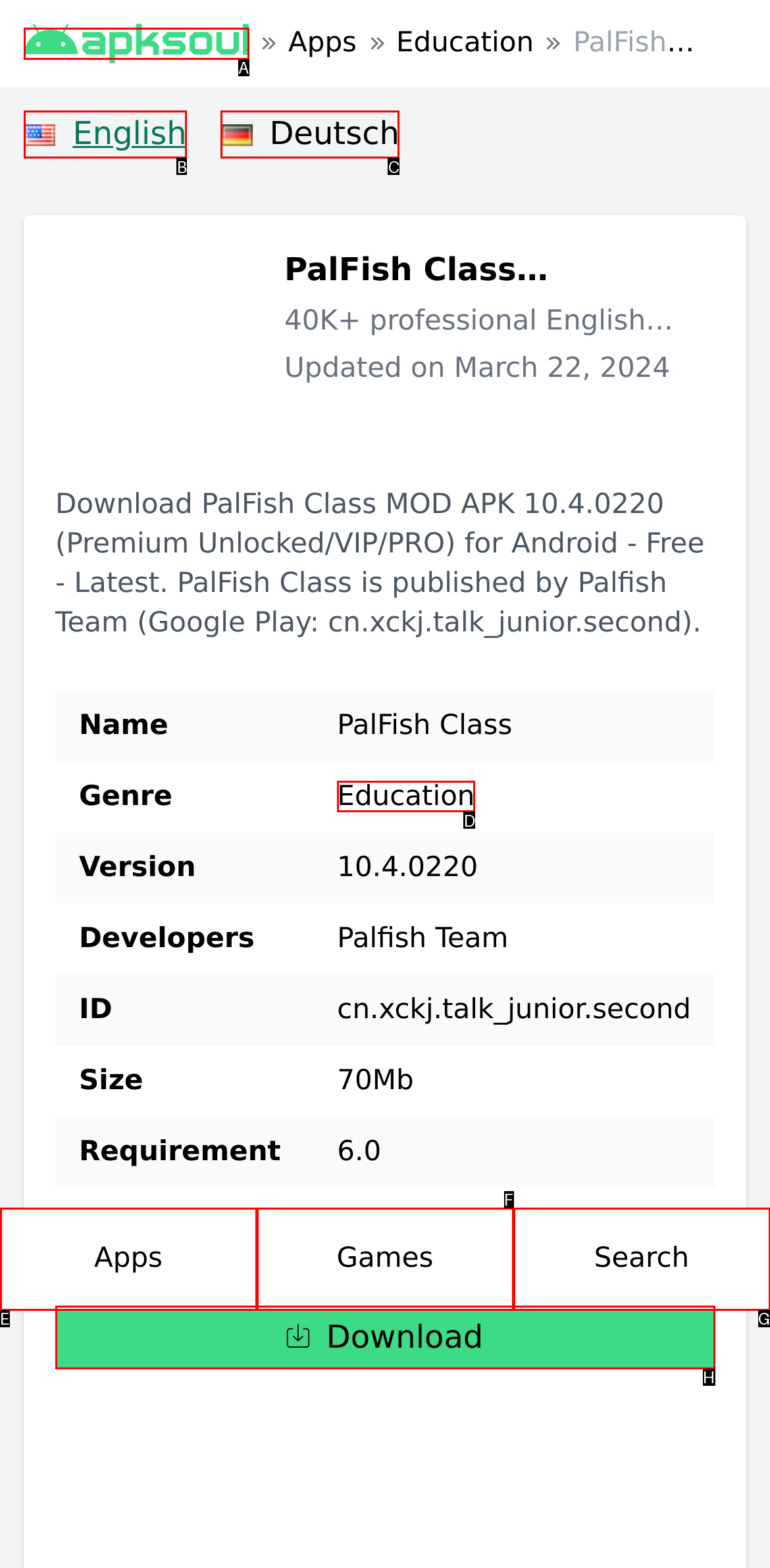Identify the appropriate lettered option to execute the following task: Select the 'Education' genre
Respond with the letter of the selected choice.

D